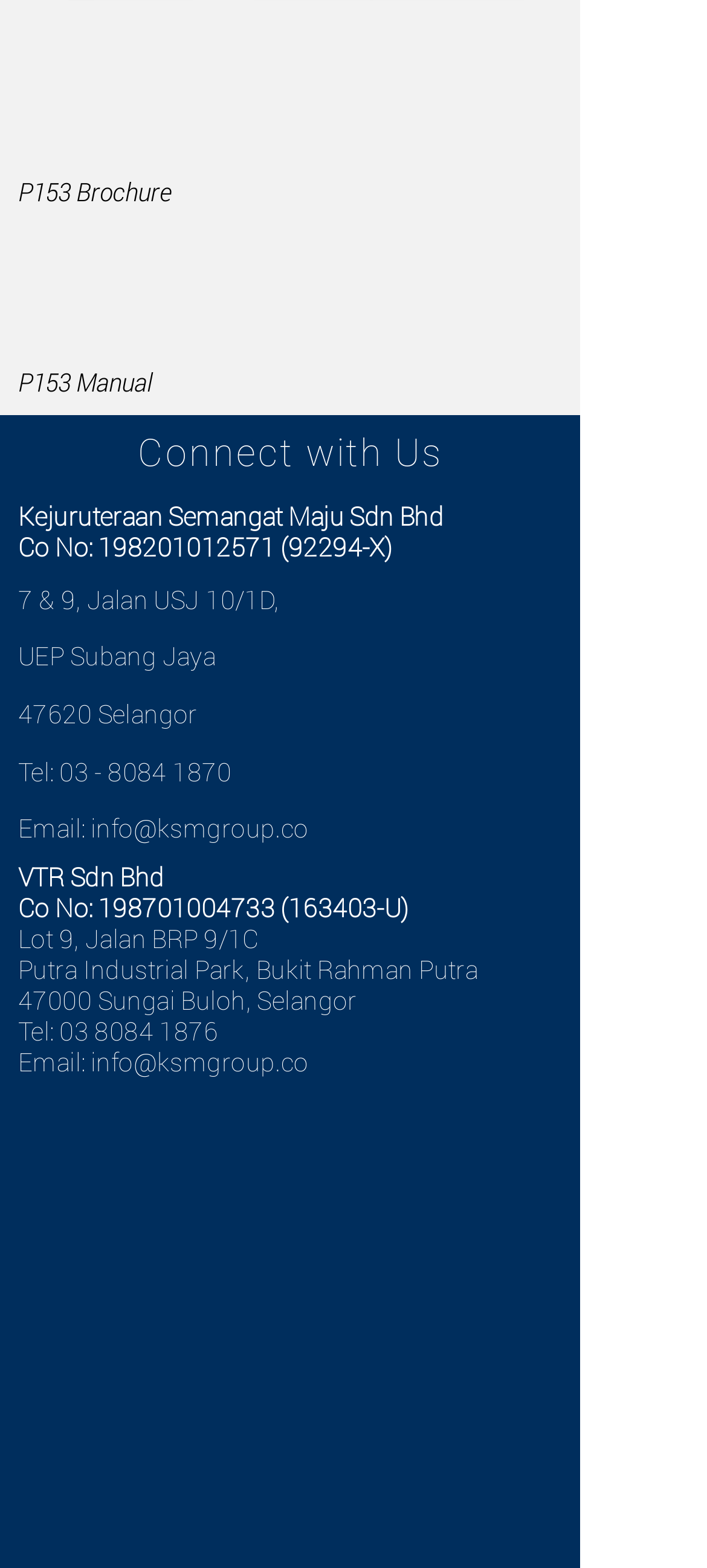What is the location of VTR Sdn Bhd? Examine the screenshot and reply using just one word or a brief phrase.

Lot 9, Jalan BRP 9/1C, Putra Industrial Park, Bukit Rahman Putra